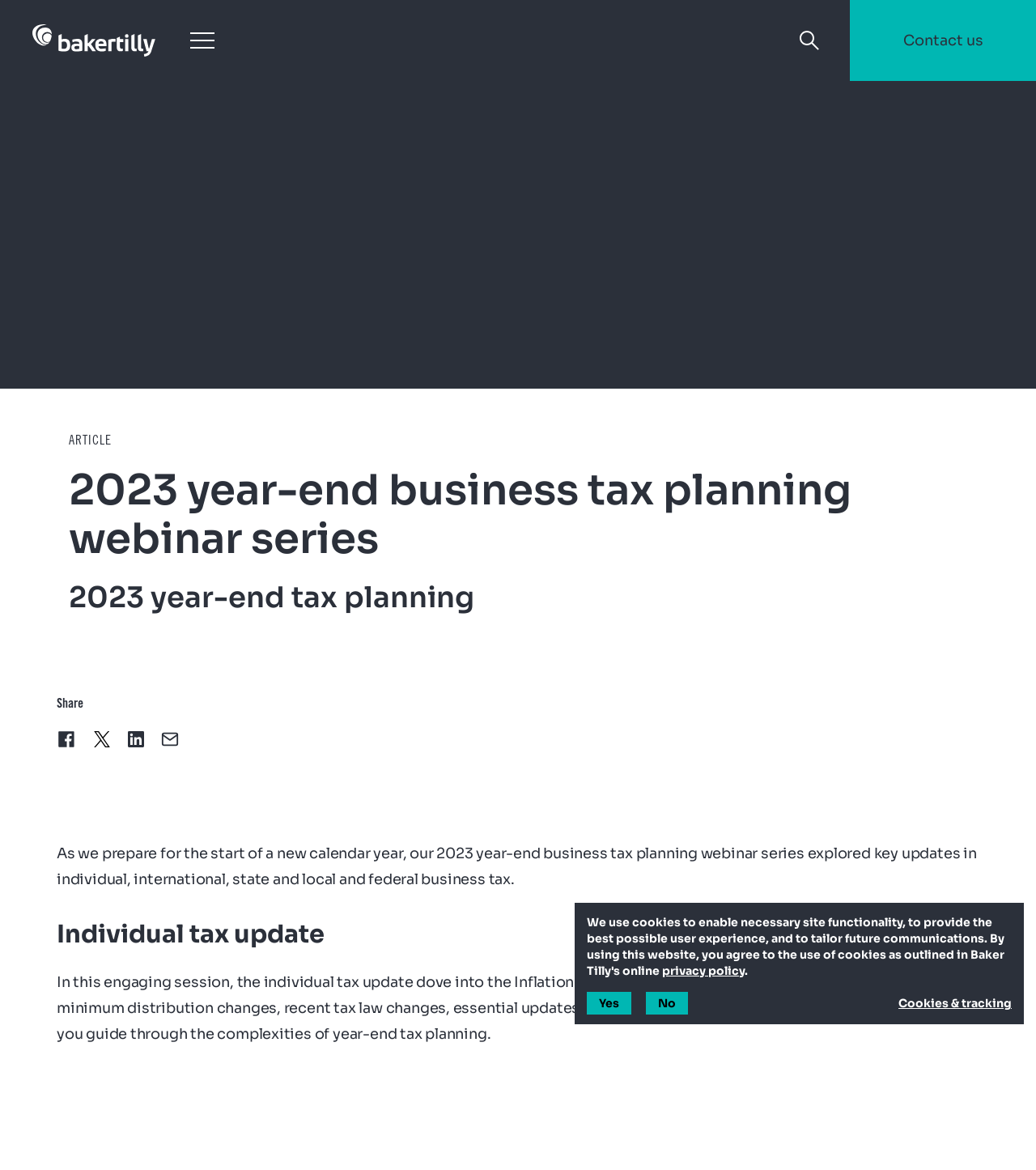What type of content is presented on this webpage?
Craft a detailed and extensive response to the question.

The webpage contains a heading 'ARTICLE' and several paragraphs of text, indicating that it presents an article or a blog post on a specific topic.